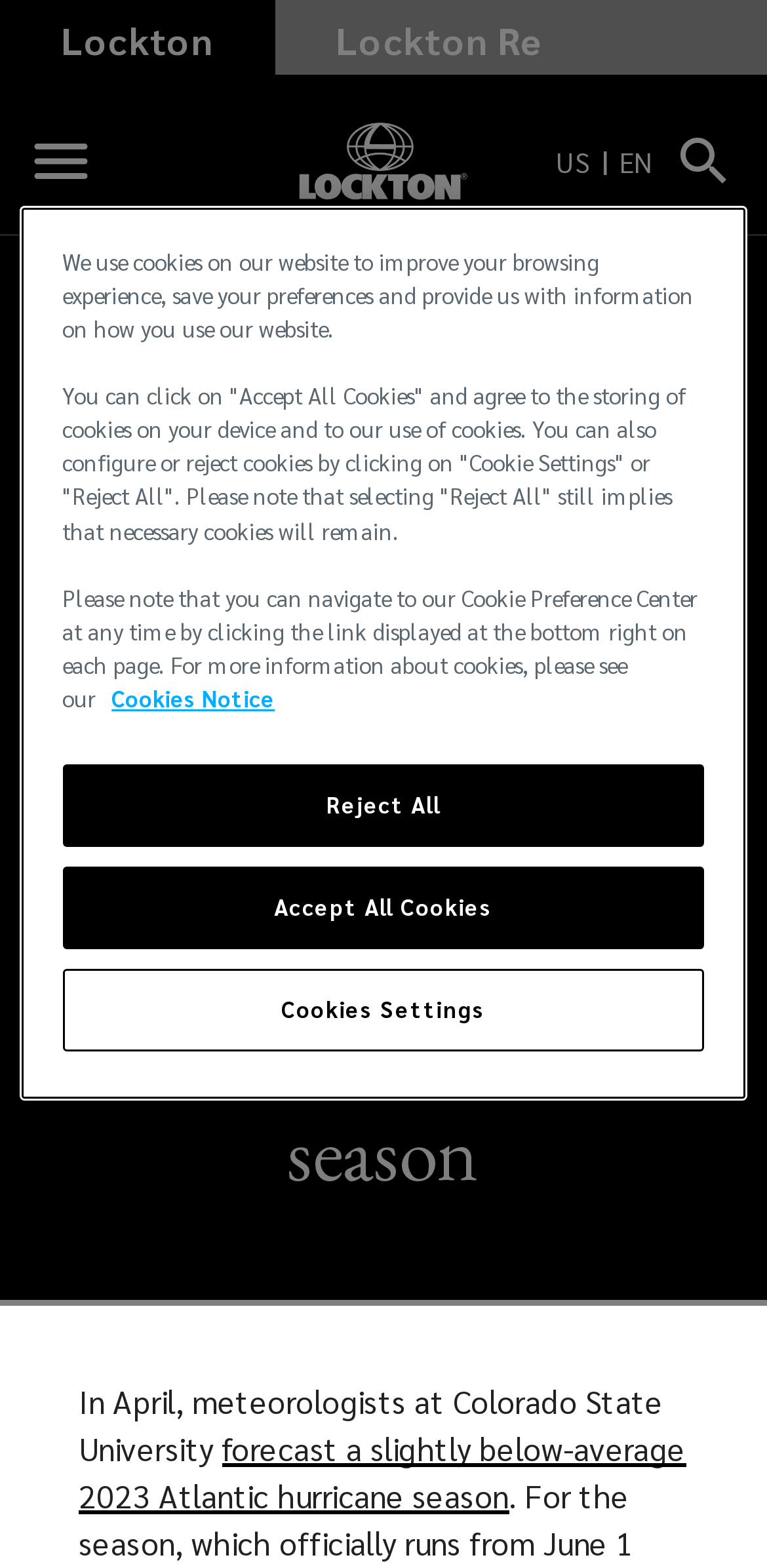Locate the bounding box coordinates of the area to click to fulfill this instruction: "Open search bar". The bounding box should be presented as four float numbers between 0 and 1, in the order [left, top, right, bottom].

[0.851, 0.07, 0.985, 0.135]